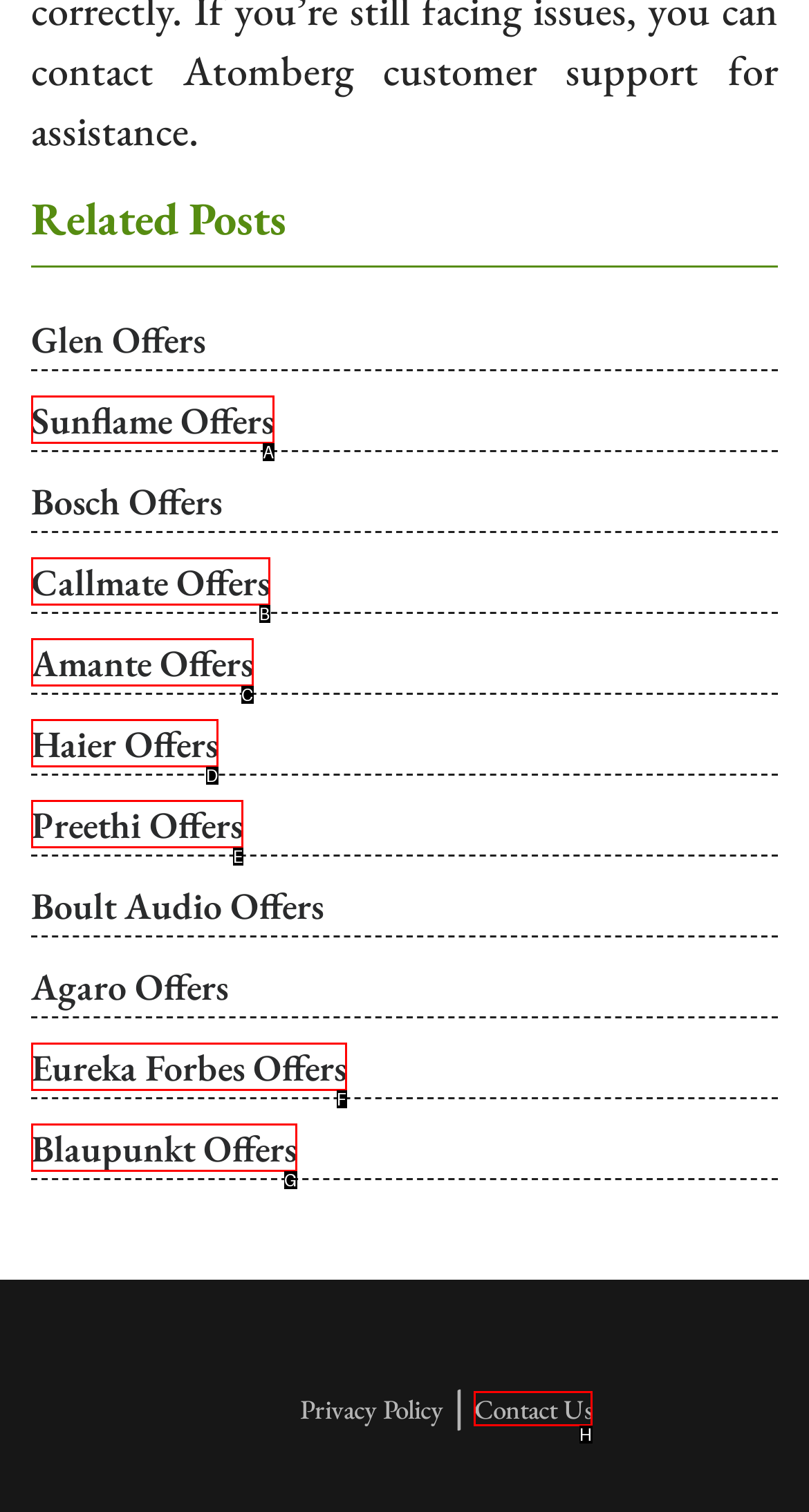Which lettered option should I select to achieve the task: Contact Us according to the highlighted elements in the screenshot?

H